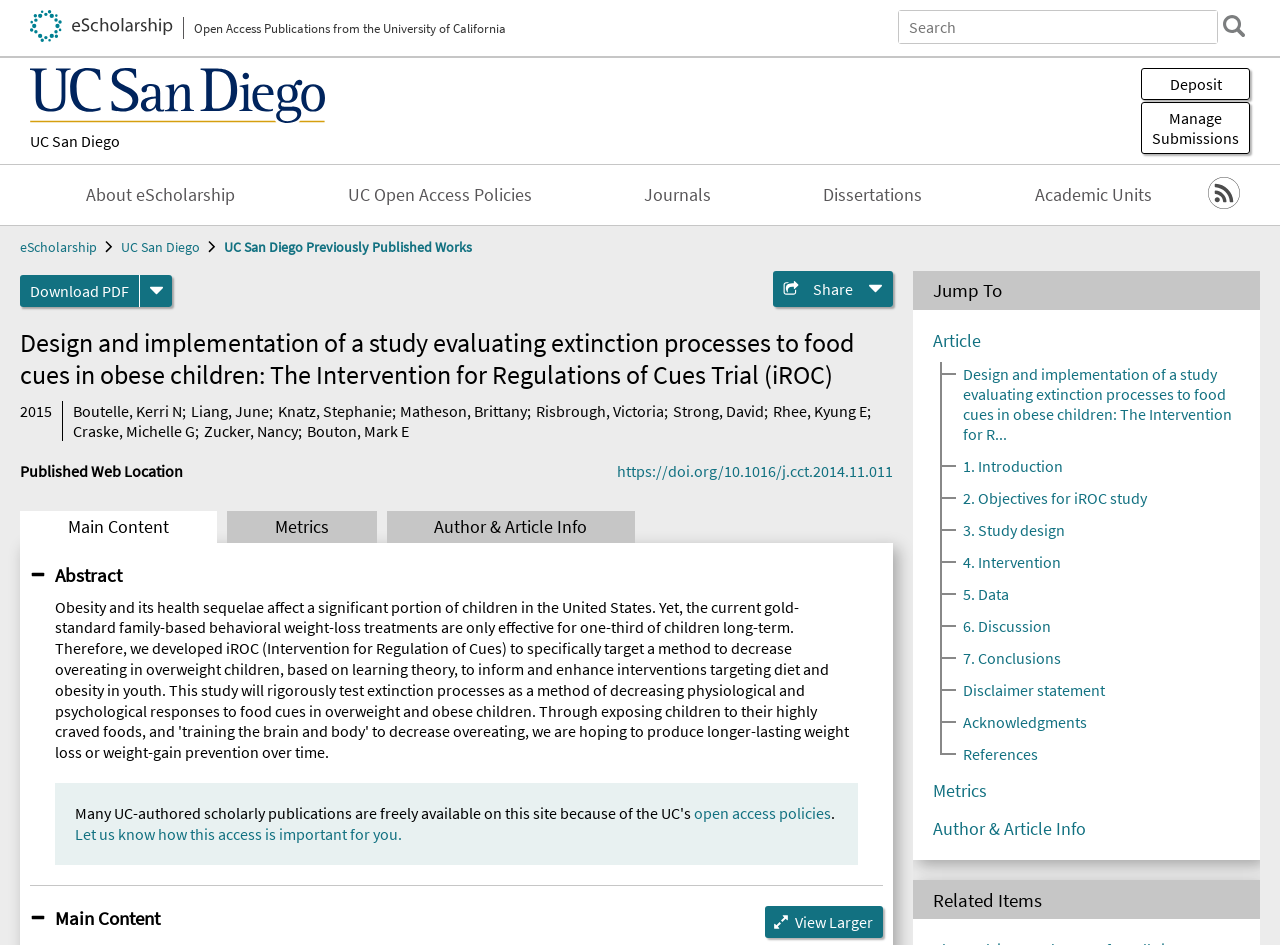What is the topic of the article?
Look at the image and answer with only one word or phrase.

Obesity in children